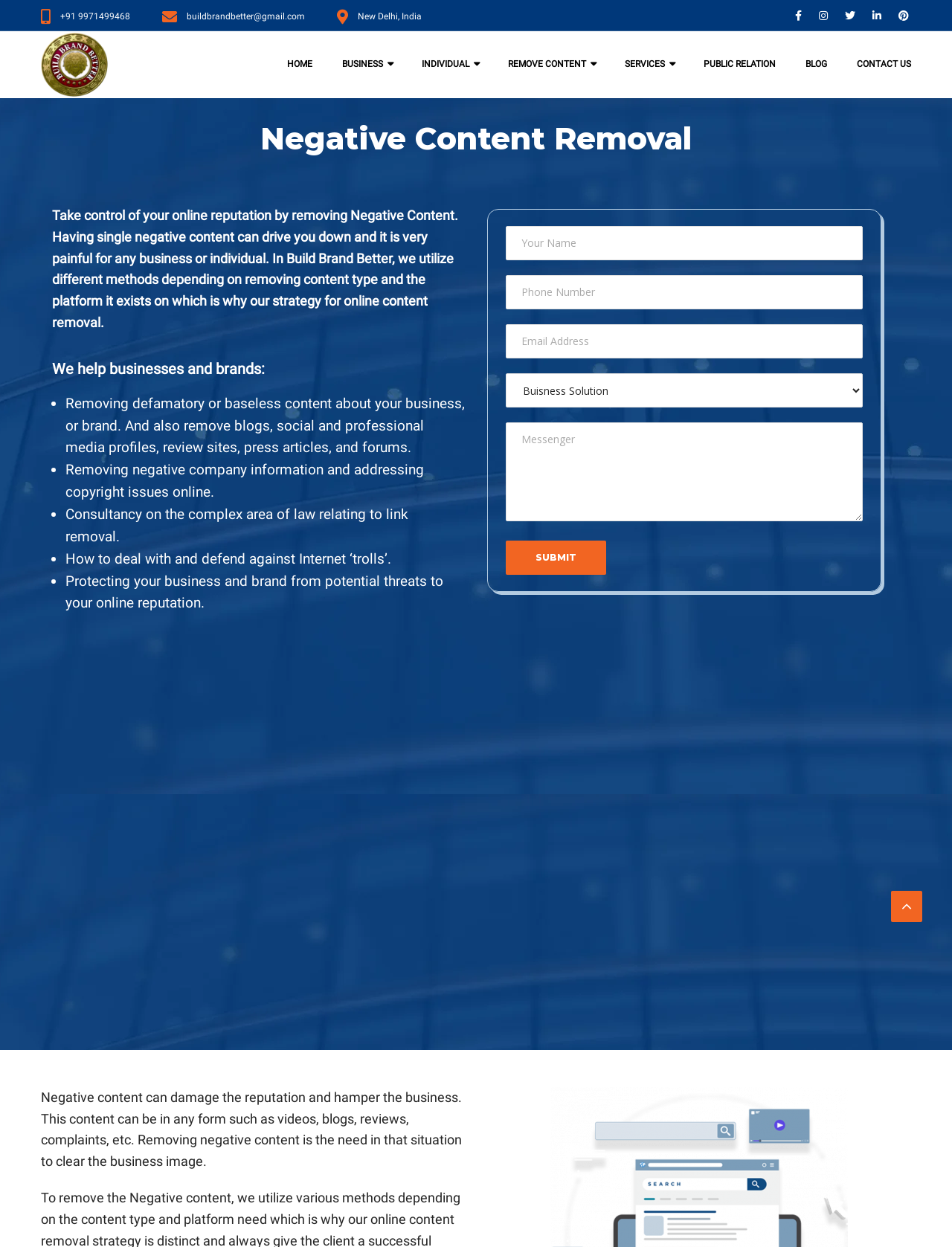Determine the bounding box coordinates for the clickable element to execute this instruction: "Click the 'CONTACT US' link". Provide the coordinates as four float numbers between 0 and 1, i.e., [left, top, right, bottom].

[0.884, 0.026, 0.957, 0.077]